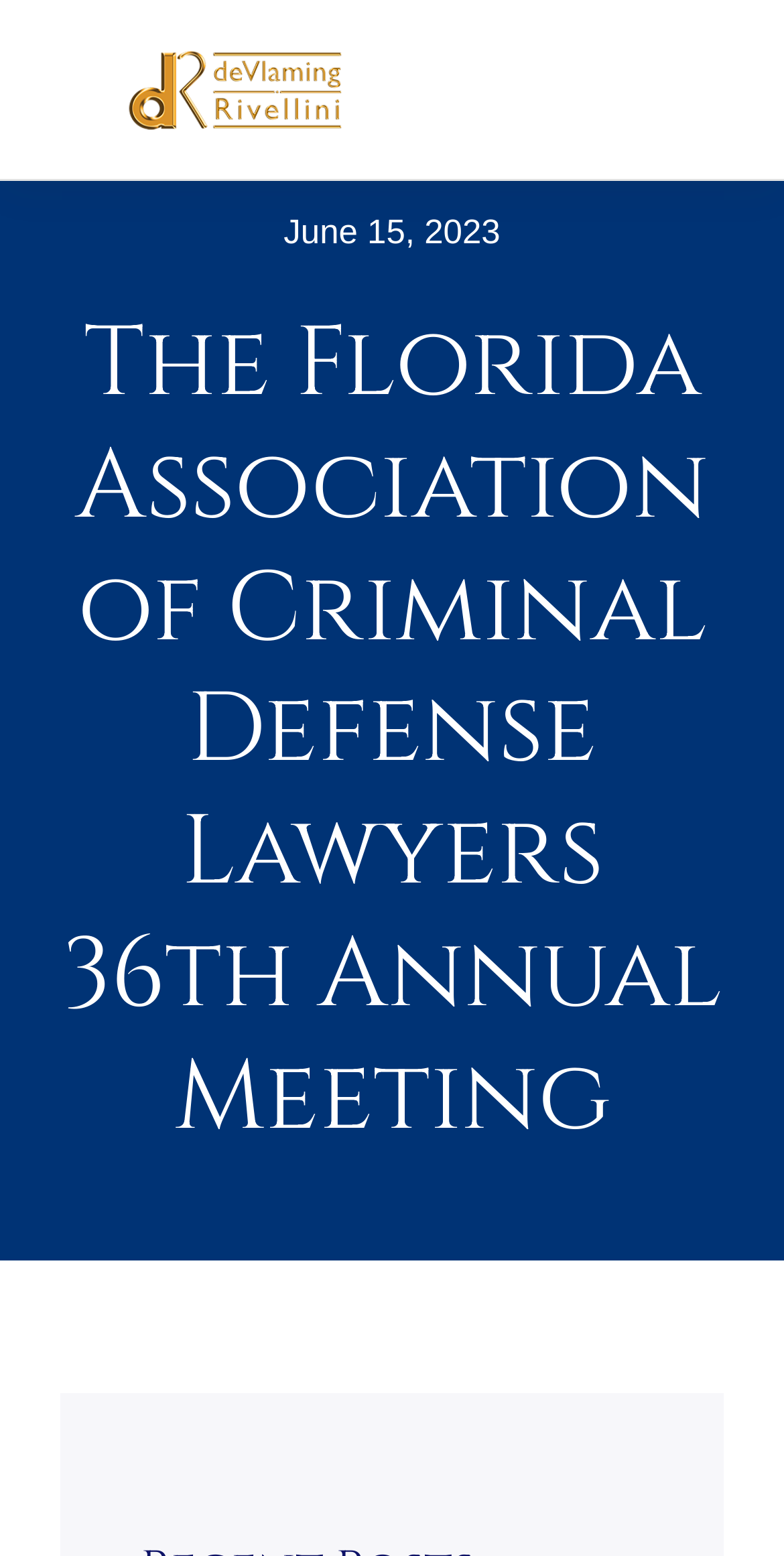Determine the coordinates of the bounding box for the clickable area needed to execute this instruction: "Toggle the main menu".

[0.679, 0.026, 0.846, 0.089]